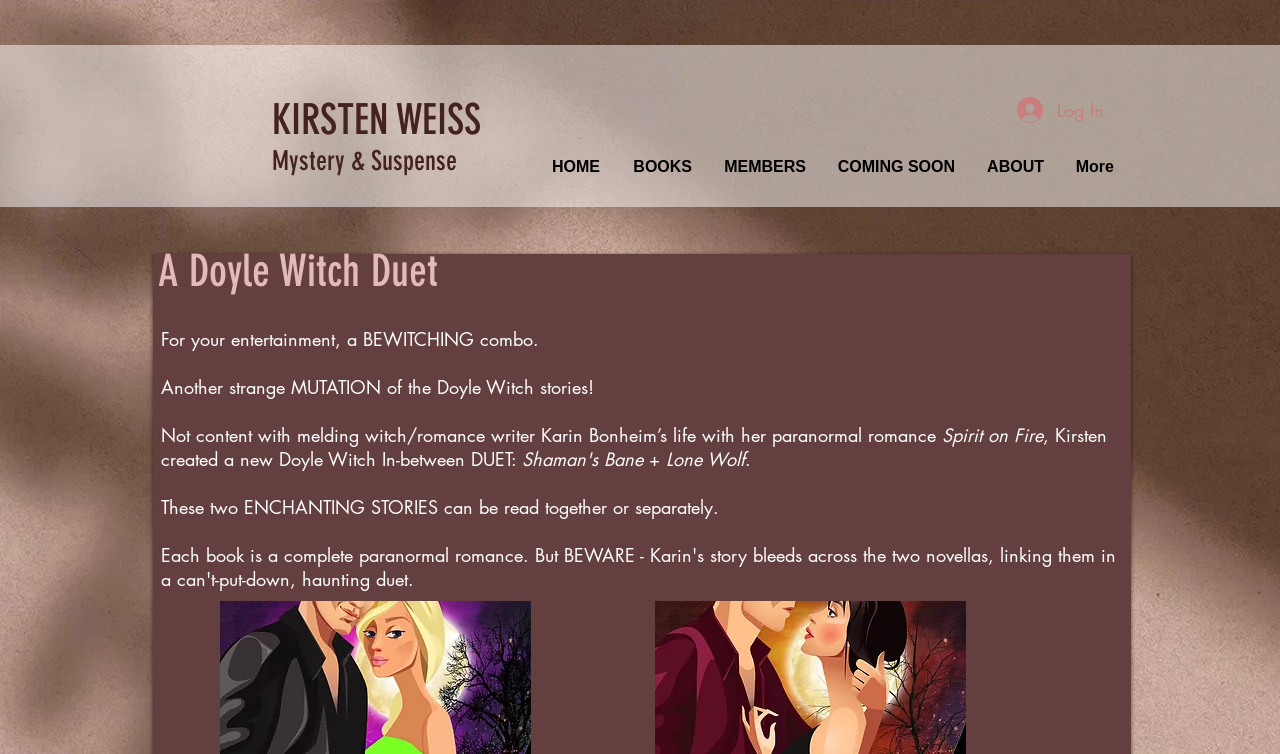Locate the bounding box of the user interface element based on this description: "COMING SOON".

[0.638, 0.204, 0.755, 0.239]